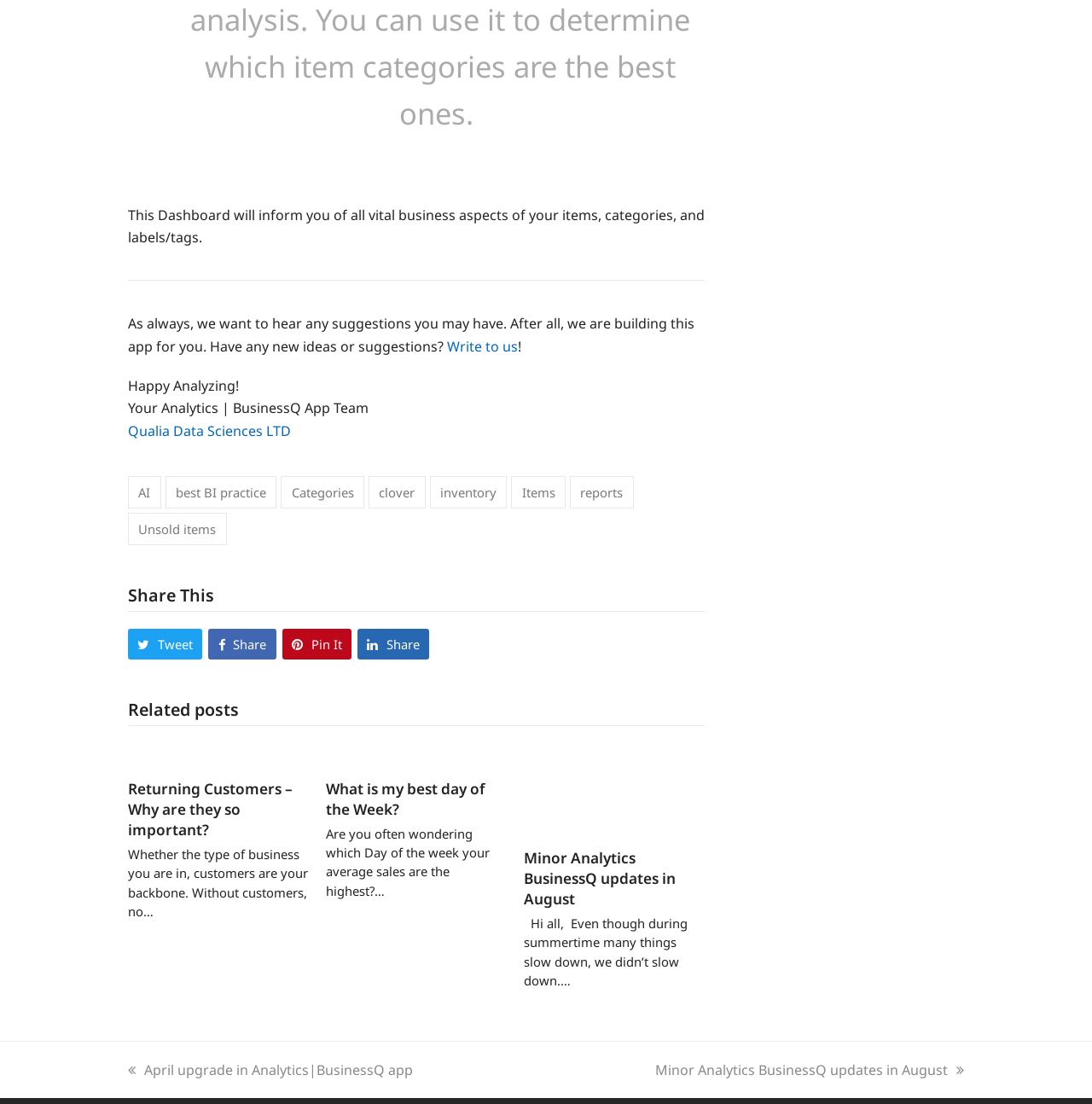Determine the bounding box coordinates for the region that must be clicked to execute the following instruction: "Read about Returning Customers".

[0.117, 0.705, 0.268, 0.761]